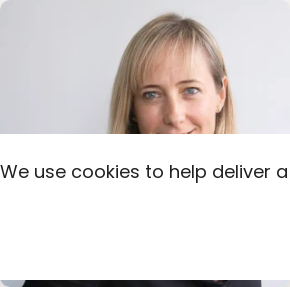Describe every aspect of the image in detail.

The image features Leslie Fountain, who is smiling and looking directly at the camera. She has blonde hair and is dressed in a black top. In this context, she holds the position of Executive Director & Global Practice Lead, and is based in Canada. The image conveys a sense of professionalism and approachability, reflecting her role in a corporate environment.